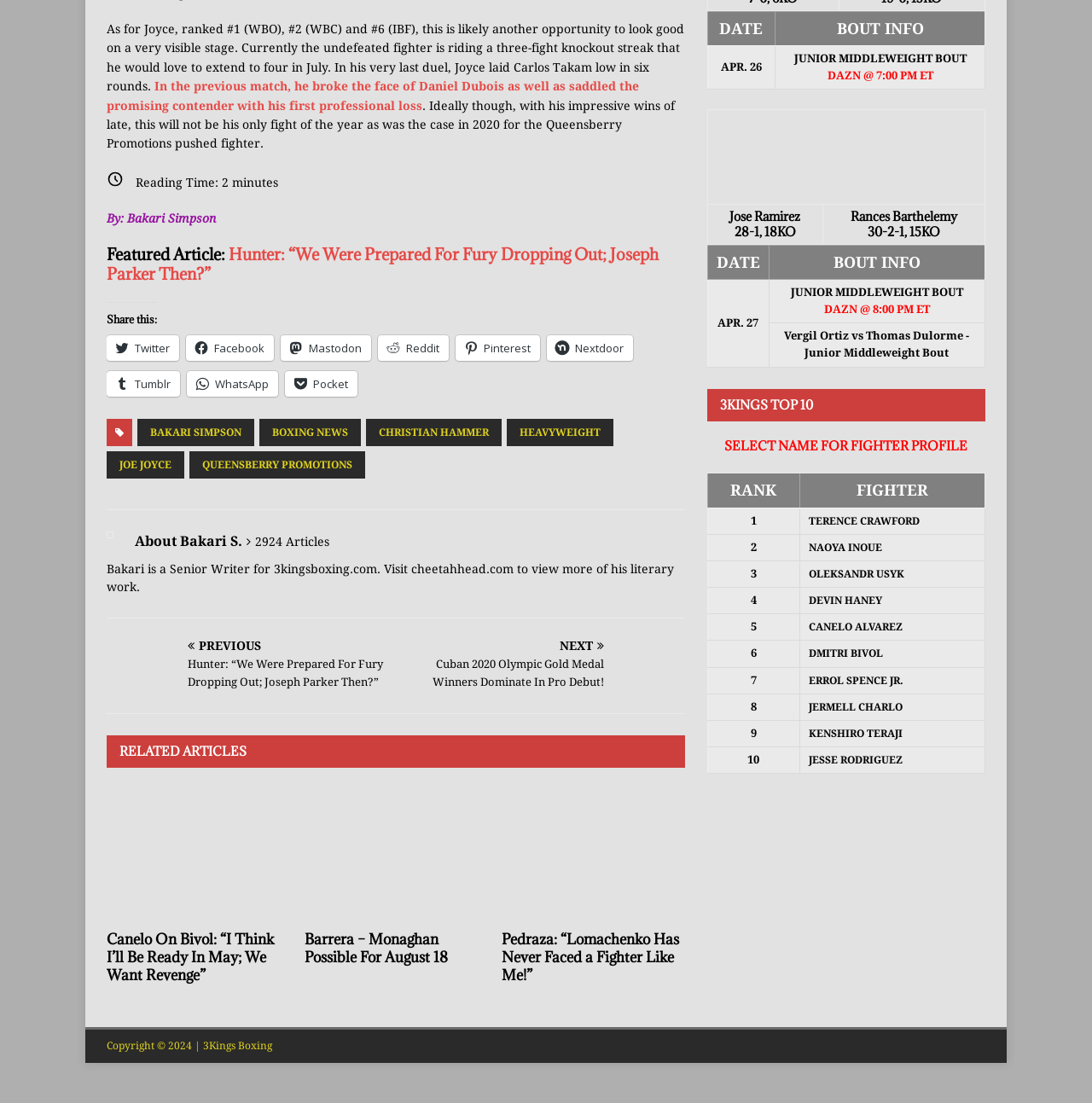Based on the element description: "ERROL SPENCE JR.", identify the UI element and provide its bounding box coordinates. Use four float numbers between 0 and 1, [left, top, right, bottom].

[0.74, 0.611, 0.827, 0.622]